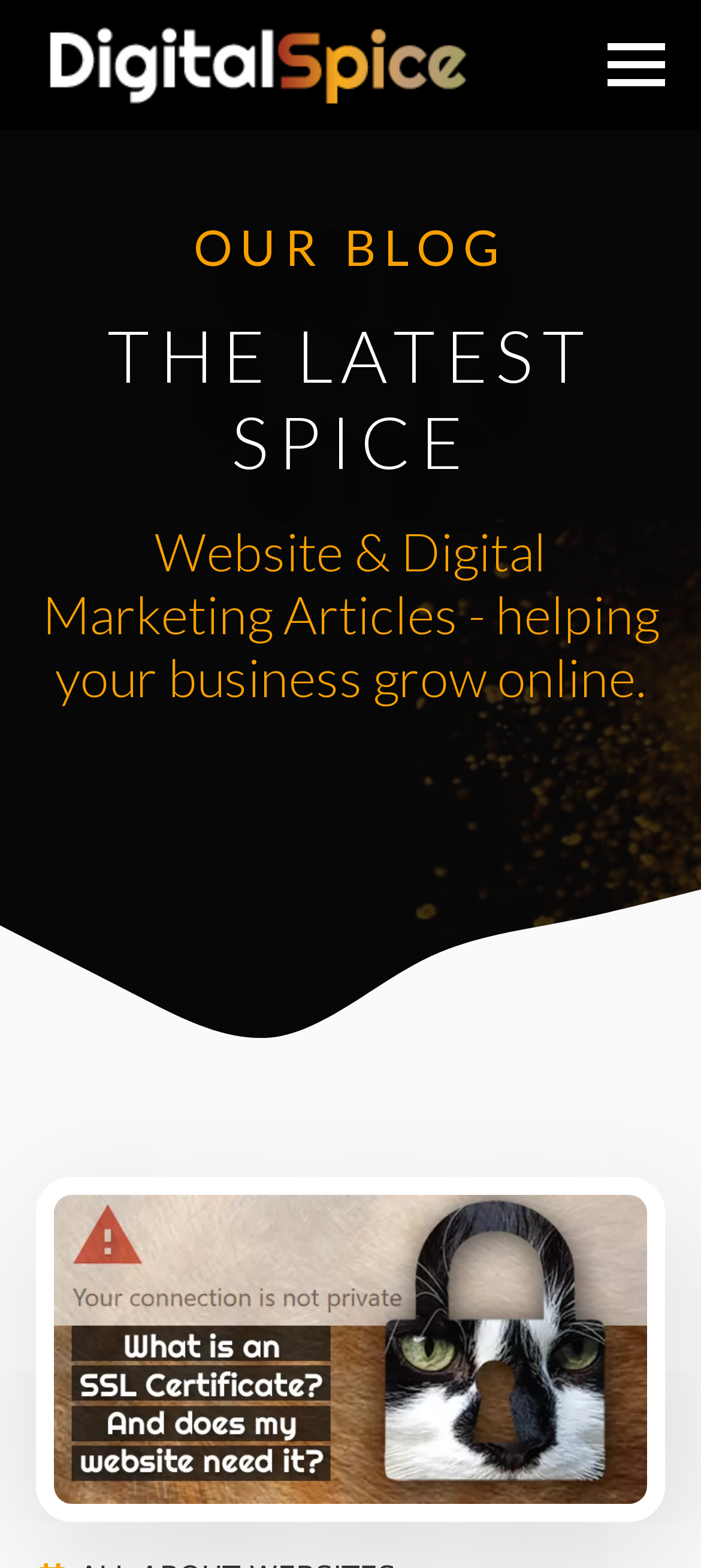Using the format (top-left x, top-left y, bottom-right x, bottom-right y), and given the element description, identify the bounding box coordinates within the screenshot: aria-label="Back to top"

[0.841, 0.69, 0.949, 0.738]